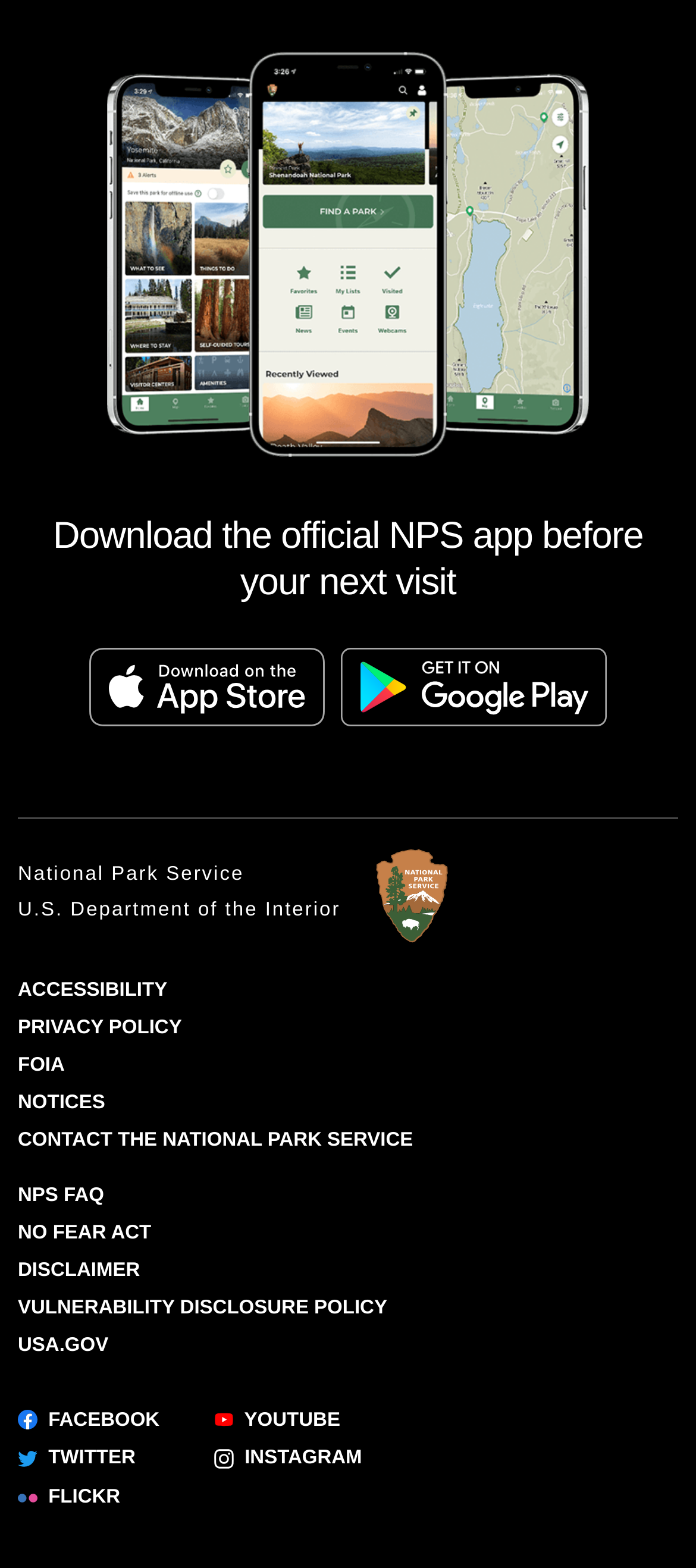What is the name of the department that the National Park Service is a part of?
Please craft a detailed and exhaustive response to the question.

The webpage has a link to 'U.S. Department of the Interior', which is next to the 'National Park Service' link. This suggests that the National Park Service is a part of the U.S. Department of the Interior.